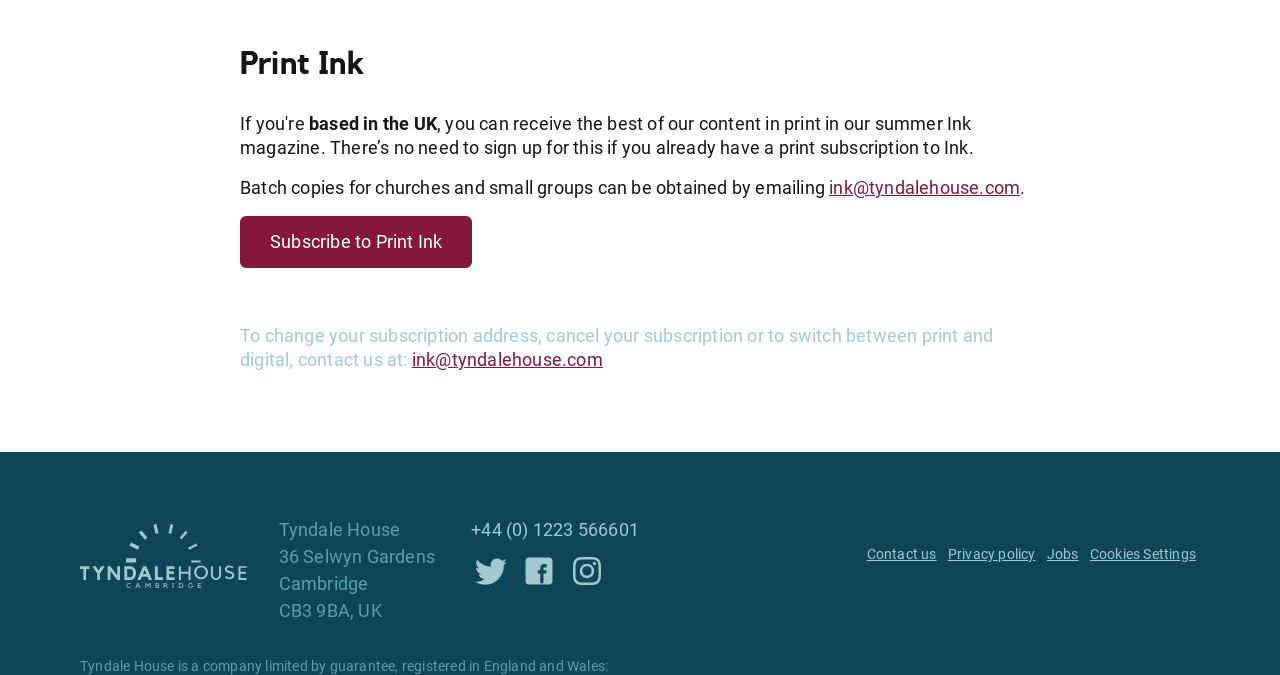Can I subscribe to a digital version of Ink?
Relying on the image, give a concise answer in one word or a brief phrase.

Yes